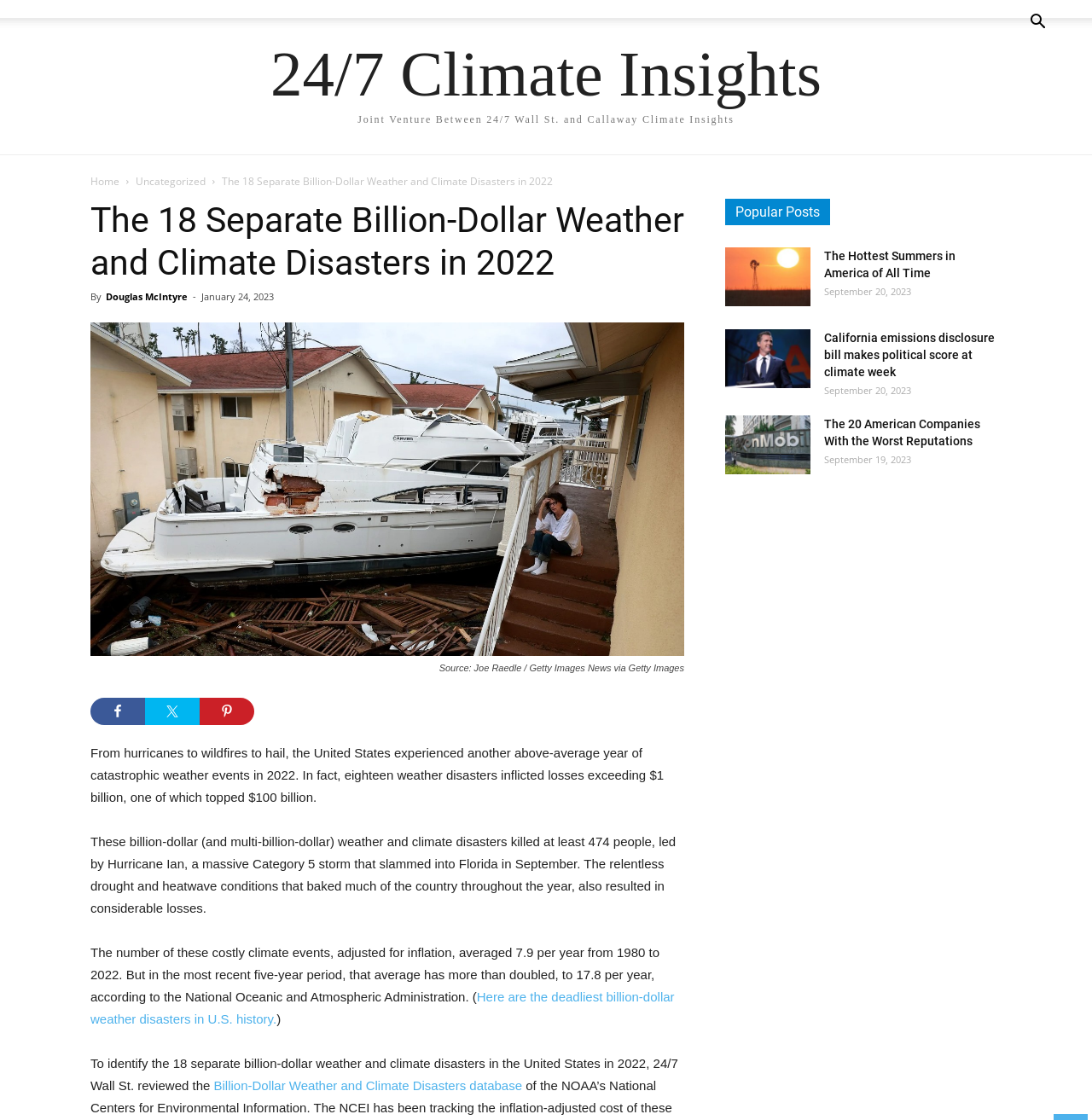What is the topic of the article?
Please provide a single word or phrase in response based on the screenshot.

Weather and climate disasters